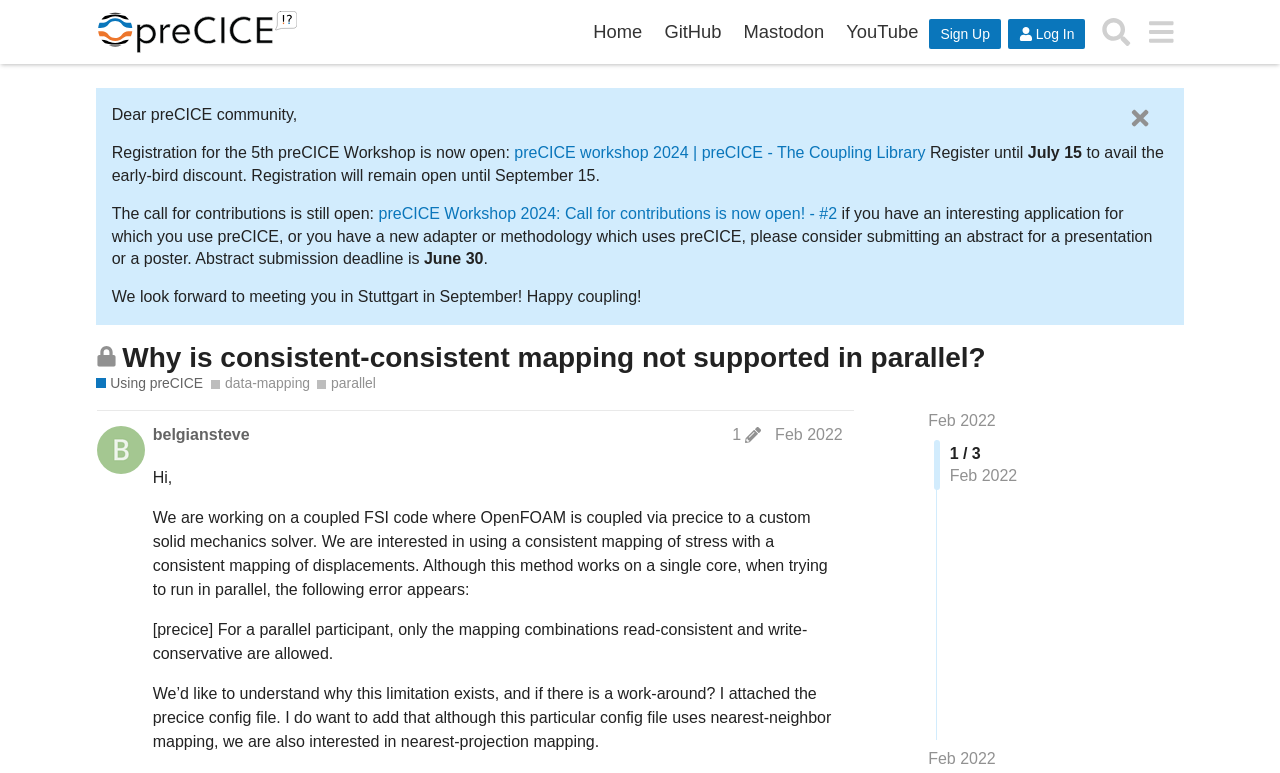Locate the bounding box coordinates of the segment that needs to be clicked to meet this instruction: "Read the post 'Why is consistent-consistent mapping not supported in parallel?'".

[0.096, 0.442, 0.77, 0.482]